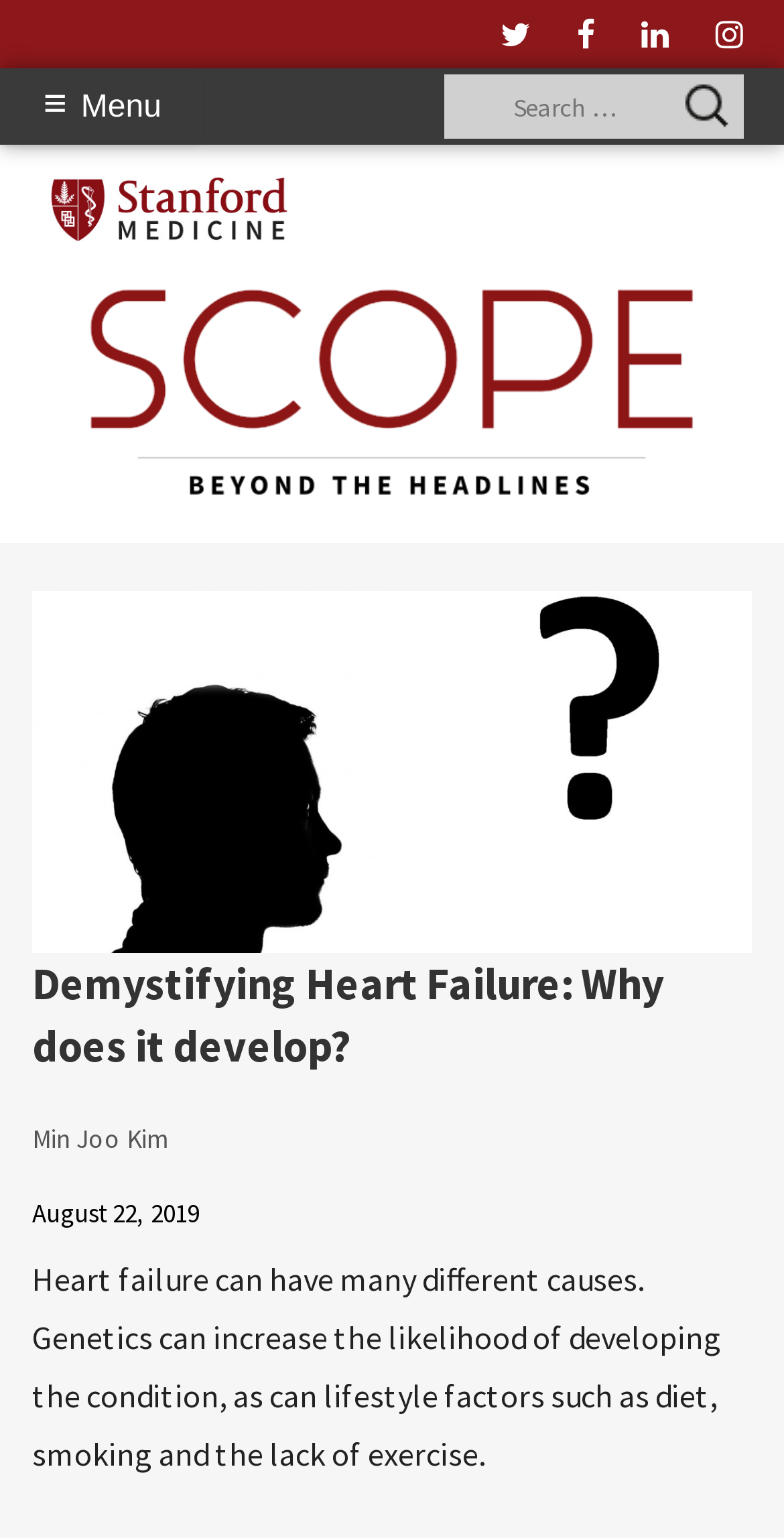Using floating point numbers between 0 and 1, provide the bounding box coordinates in the format (top-left x, top-left y, bottom-right x, bottom-right y). Locate the UI element described here: Twitter

[0.638, 0.0, 0.677, 0.044]